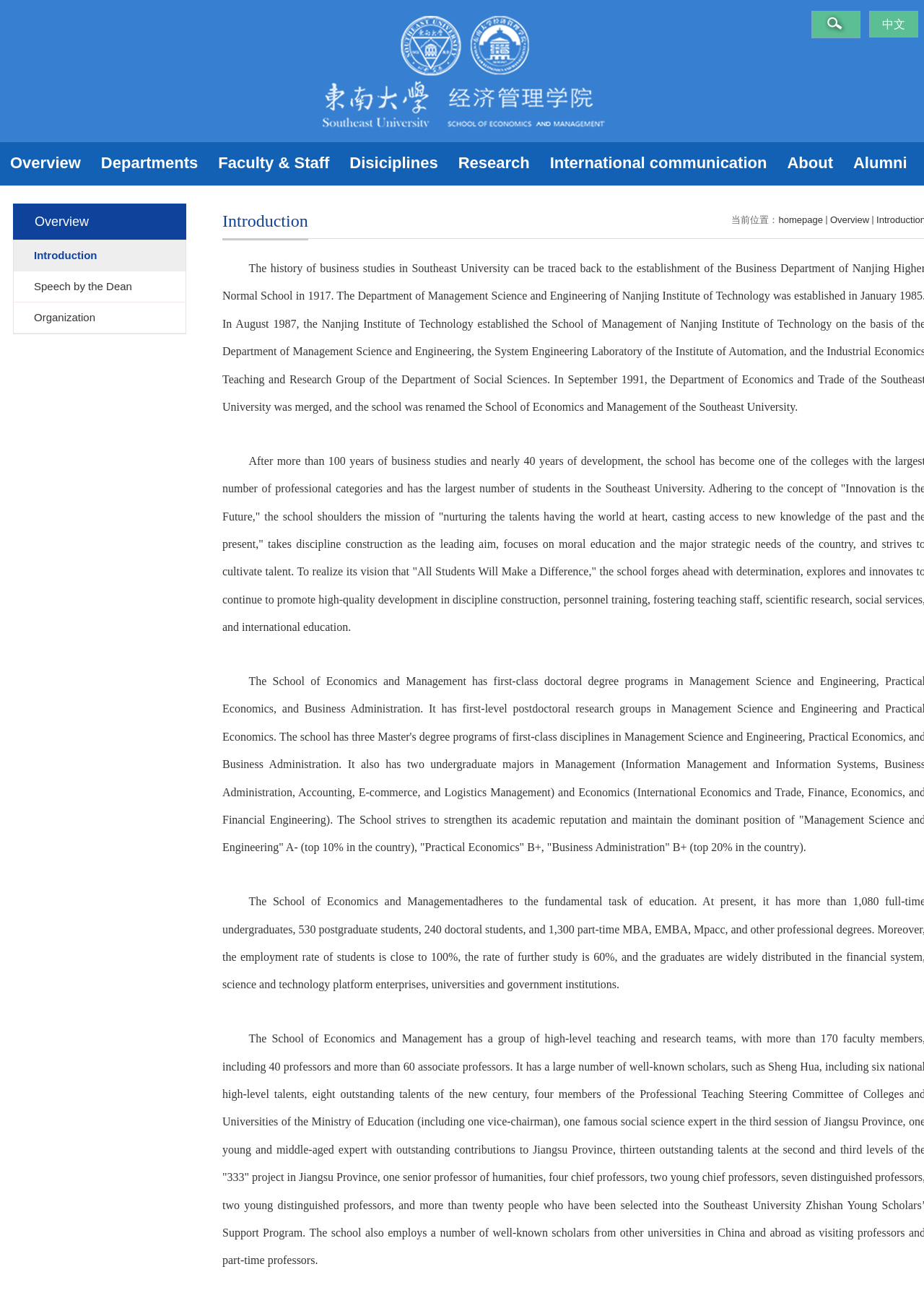Can you find the bounding box coordinates for the element that needs to be clicked to execute this instruction: "Go to homepage"? The coordinates should be given as four float numbers between 0 and 1, i.e., [left, top, right, bottom].

[0.843, 0.166, 0.891, 0.175]